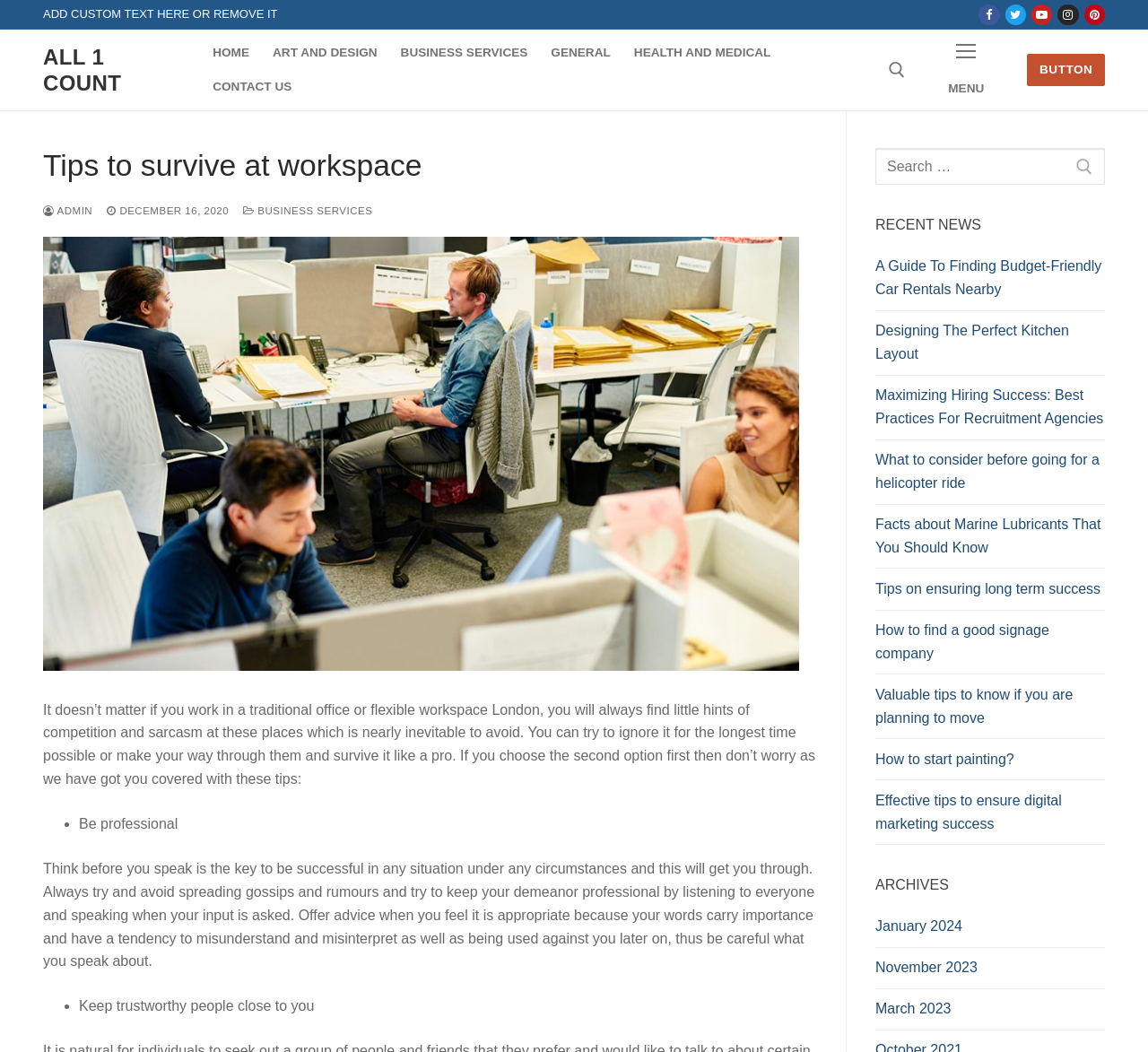Locate the bounding box coordinates of the UI element described by: "Contact Us". Provide the coordinates as four float numbers between 0 and 1, formatted as [left, top, right, bottom].

[0.175, 0.066, 0.264, 0.099]